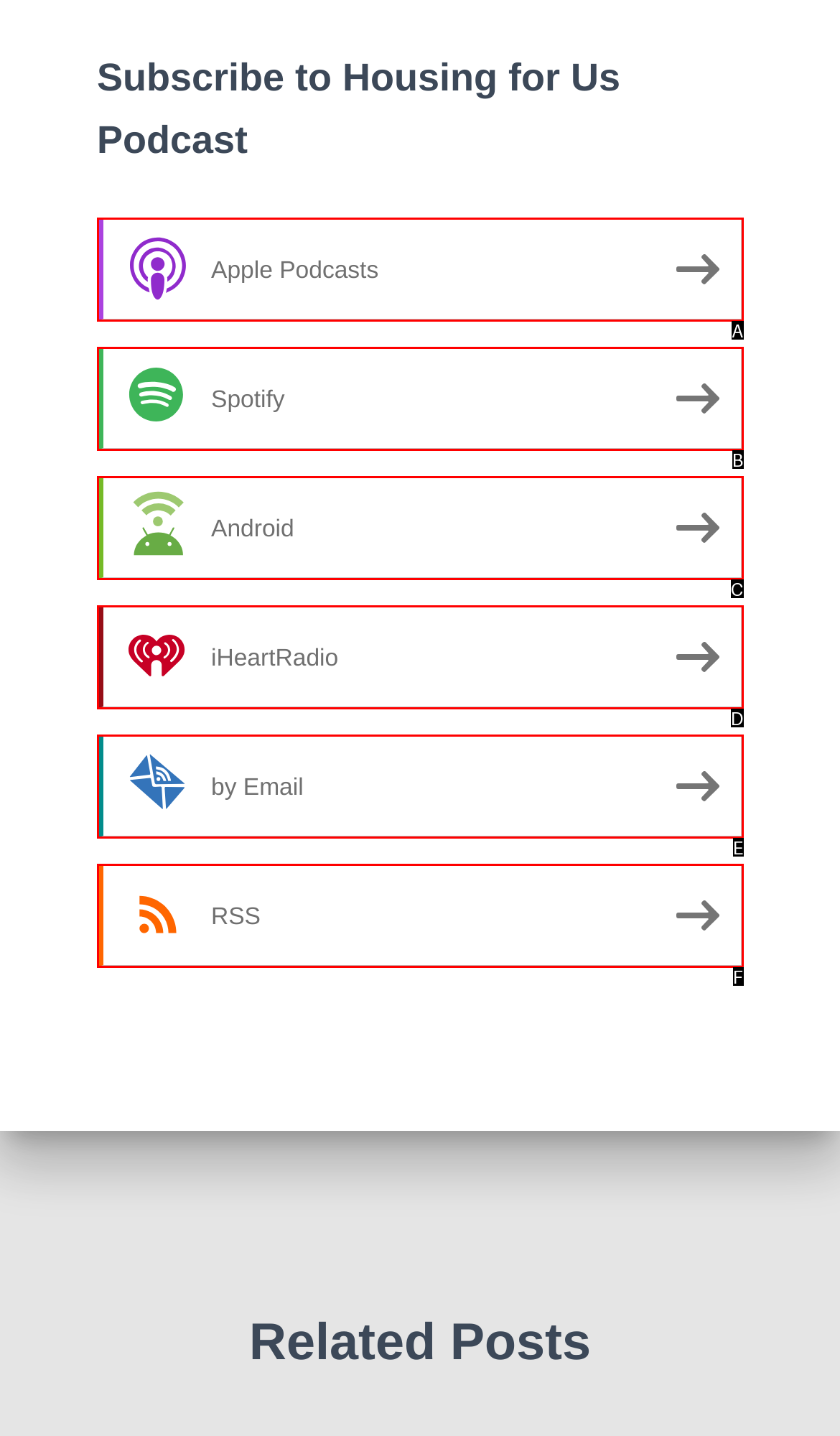Tell me which one HTML element best matches the description: iHeartRadio
Answer with the option's letter from the given choices directly.

D